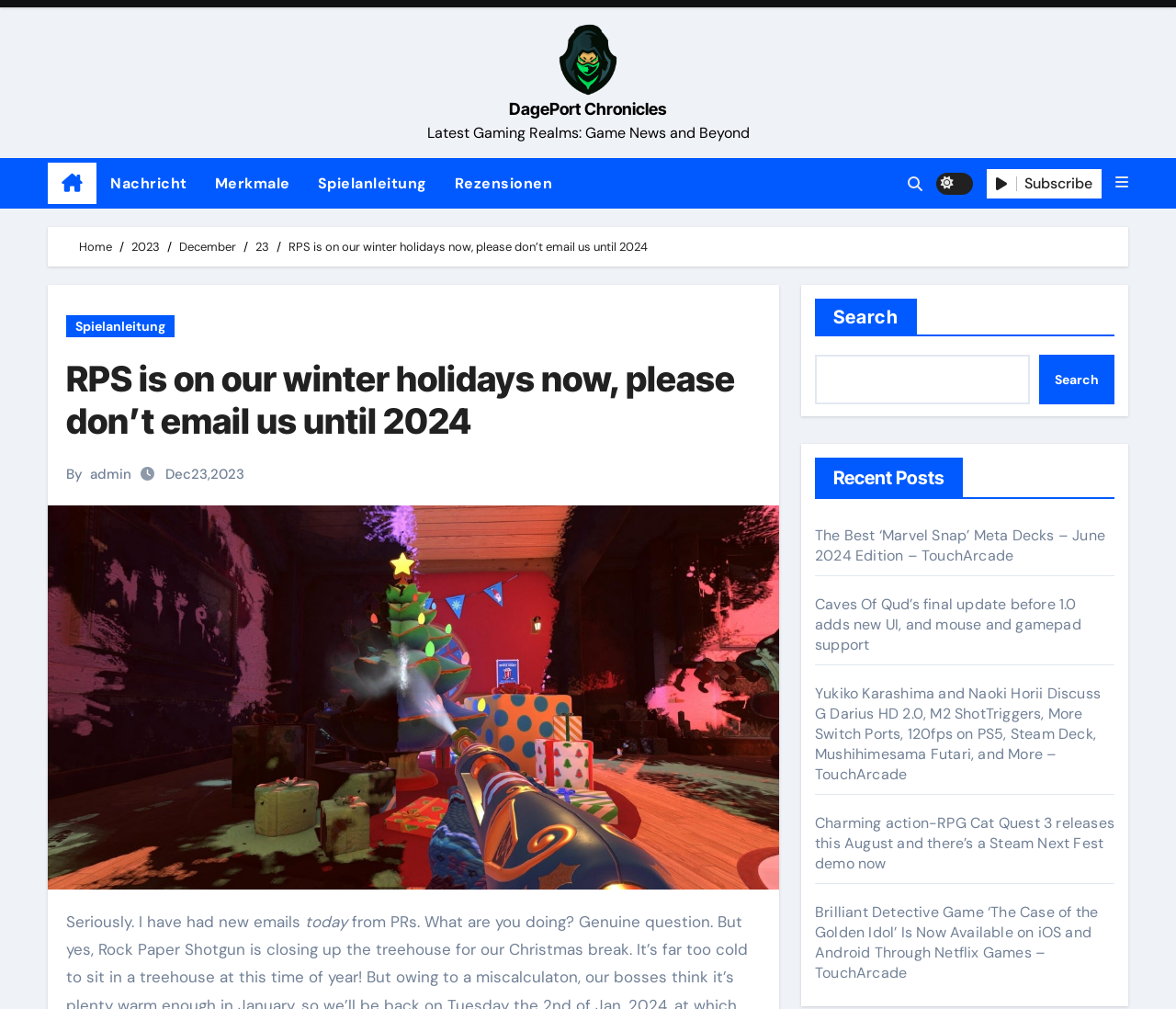What is the purpose of the search bar?
Please answer the question with a detailed and comprehensive explanation.

The search bar is located in the top right corner of the webpage and has a placeholder text 'Search', indicating that it is intended for users to search for specific content within the website.